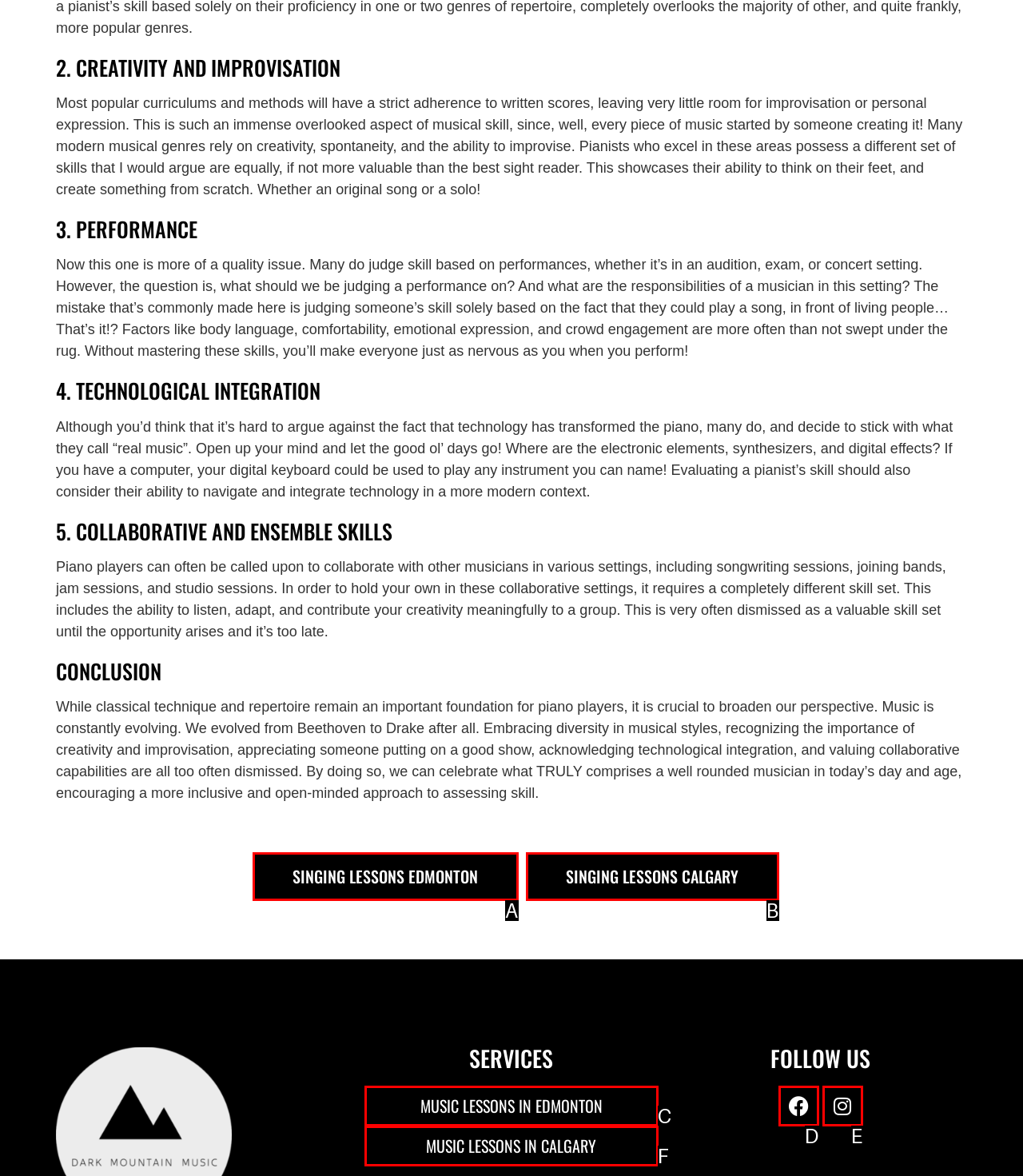Match the HTML element to the given description: Singing Lessons Edmonton
Indicate the option by its letter.

A